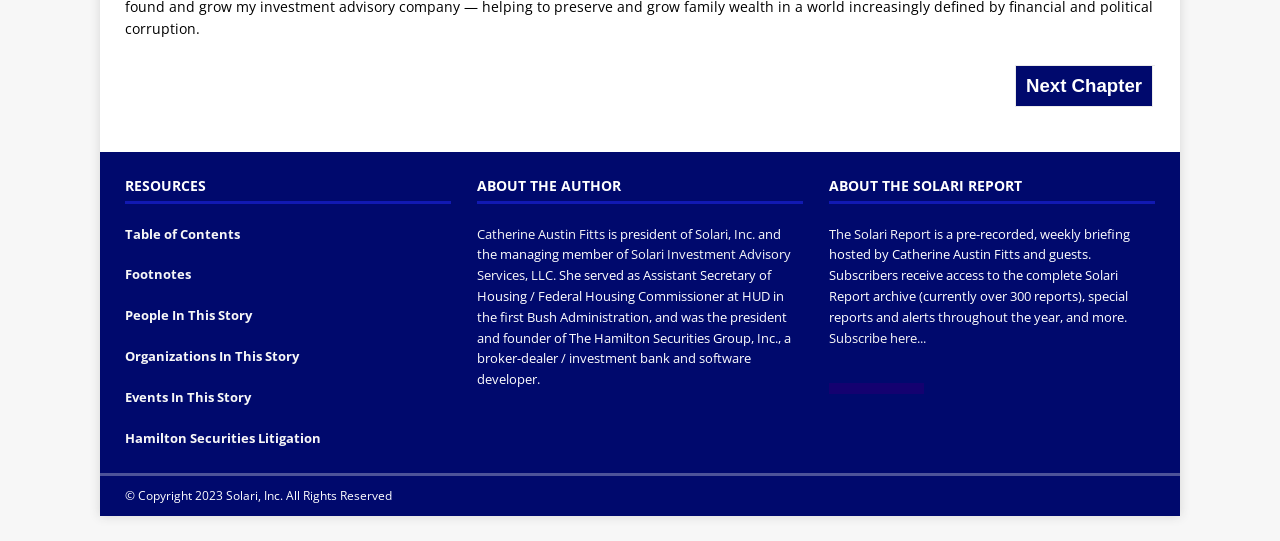Bounding box coordinates are given in the format (top-left x, top-left y, bottom-right x, bottom-right y). All values should be floating point numbers between 0 and 1. Provide the bounding box coordinate for the UI element described as: Organizations In This Story

[0.098, 0.641, 0.234, 0.675]